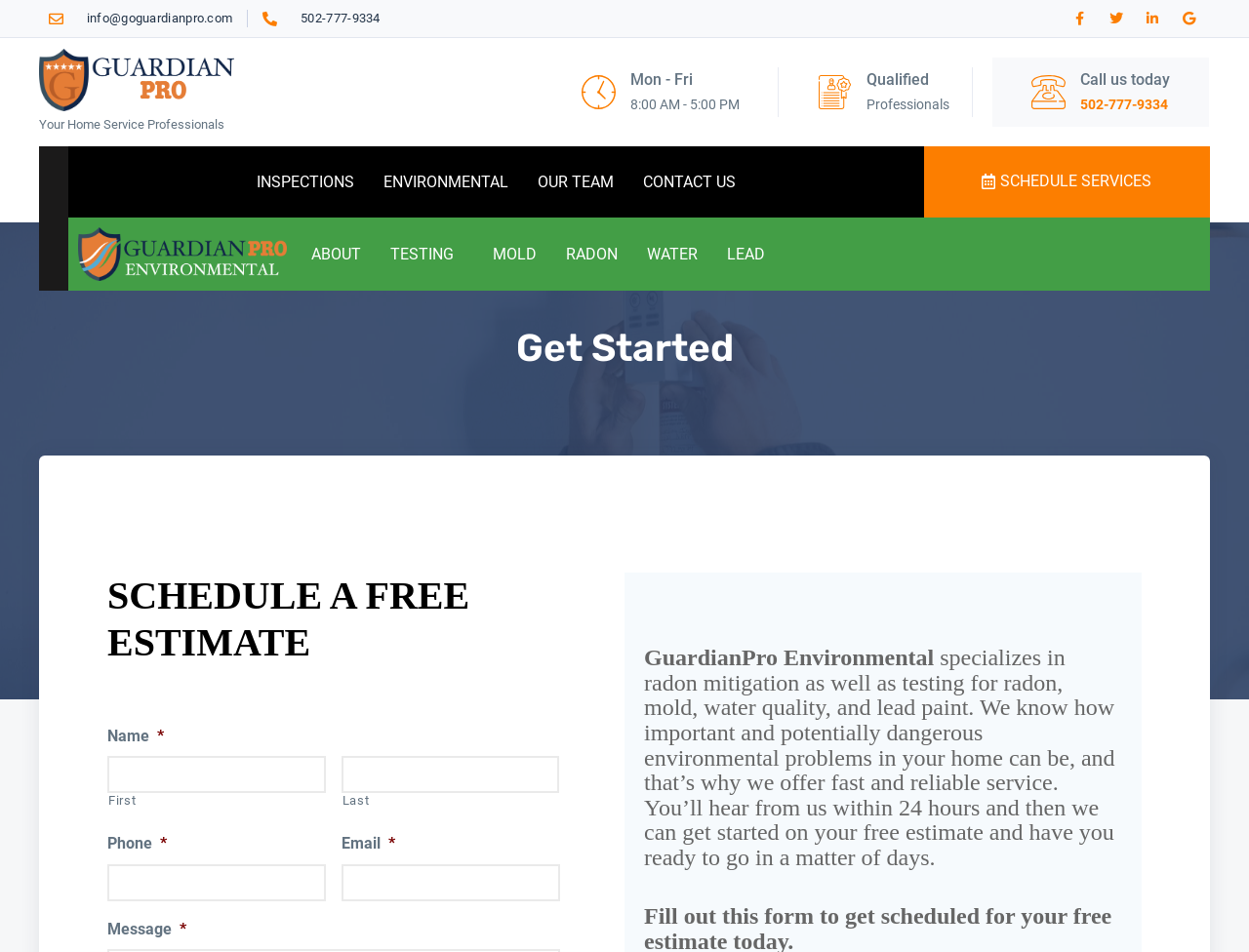Answer with a single word or phrase: 
What are the business hours of GuardianPro Environmental?

Mon - Fri, 8:00 AM - 5:00 PM